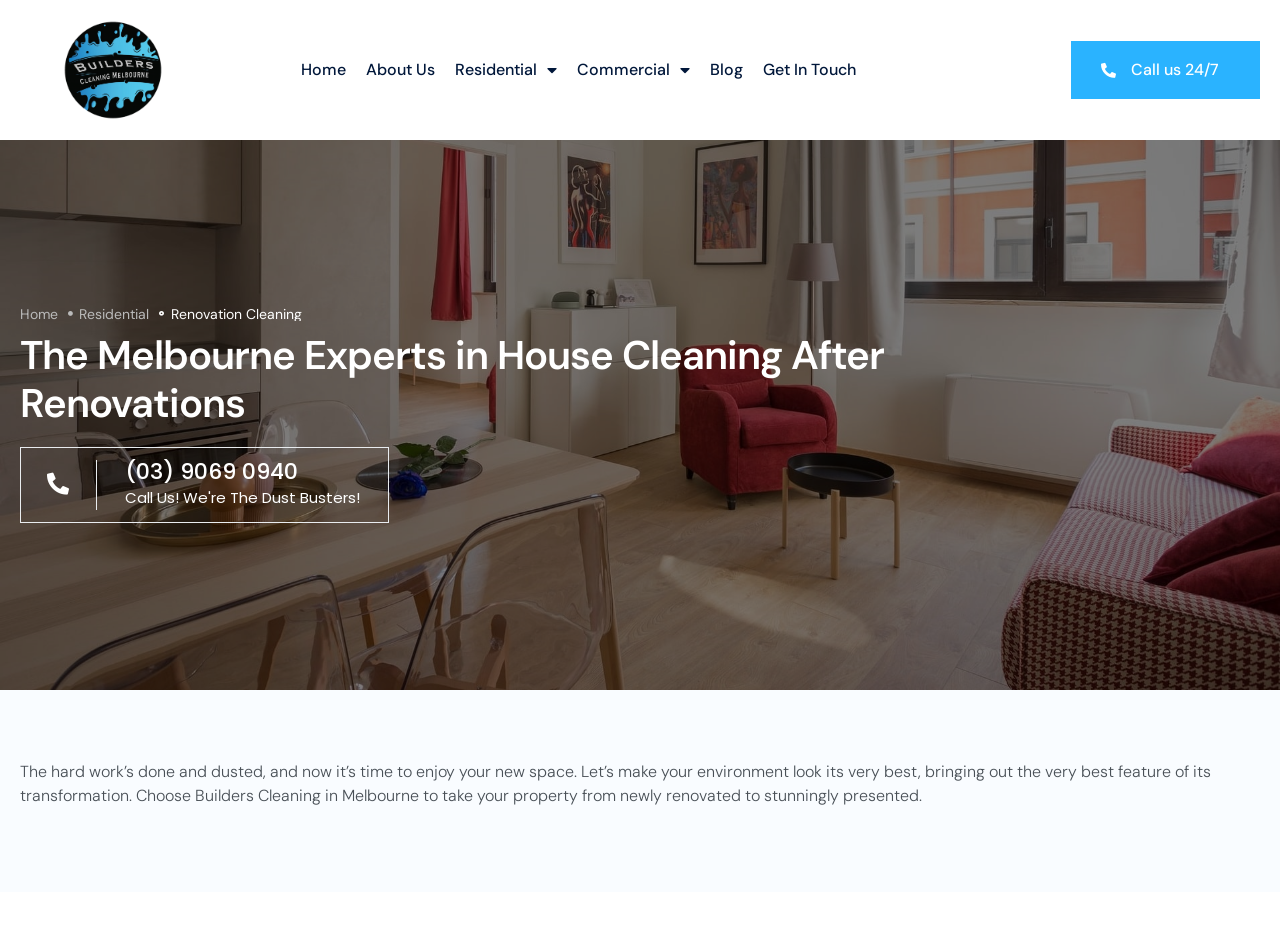Please locate the bounding box coordinates of the element's region that needs to be clicked to follow the instruction: "Explore Residential services". The bounding box coordinates should be provided as four float numbers between 0 and 1, i.e., [left, top, right, bottom].

[0.355, 0.059, 0.435, 0.091]